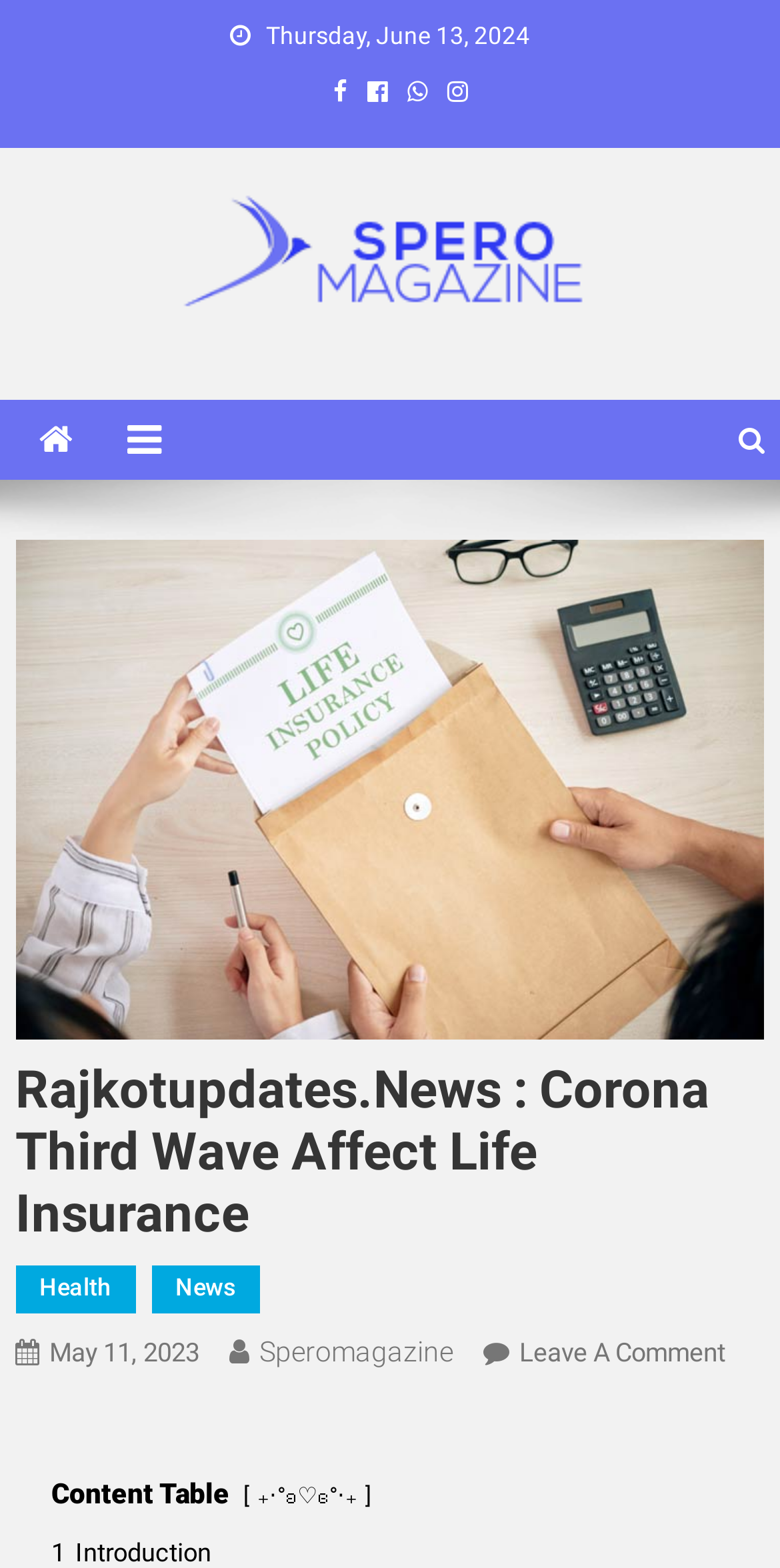Please provide the bounding box coordinates for the element that needs to be clicked to perform the following instruction: "Read the introduction of the article". The coordinates should be given as four float numbers between 0 and 1, i.e., [left, top, right, bottom].

[0.066, 0.98, 0.271, 0.999]